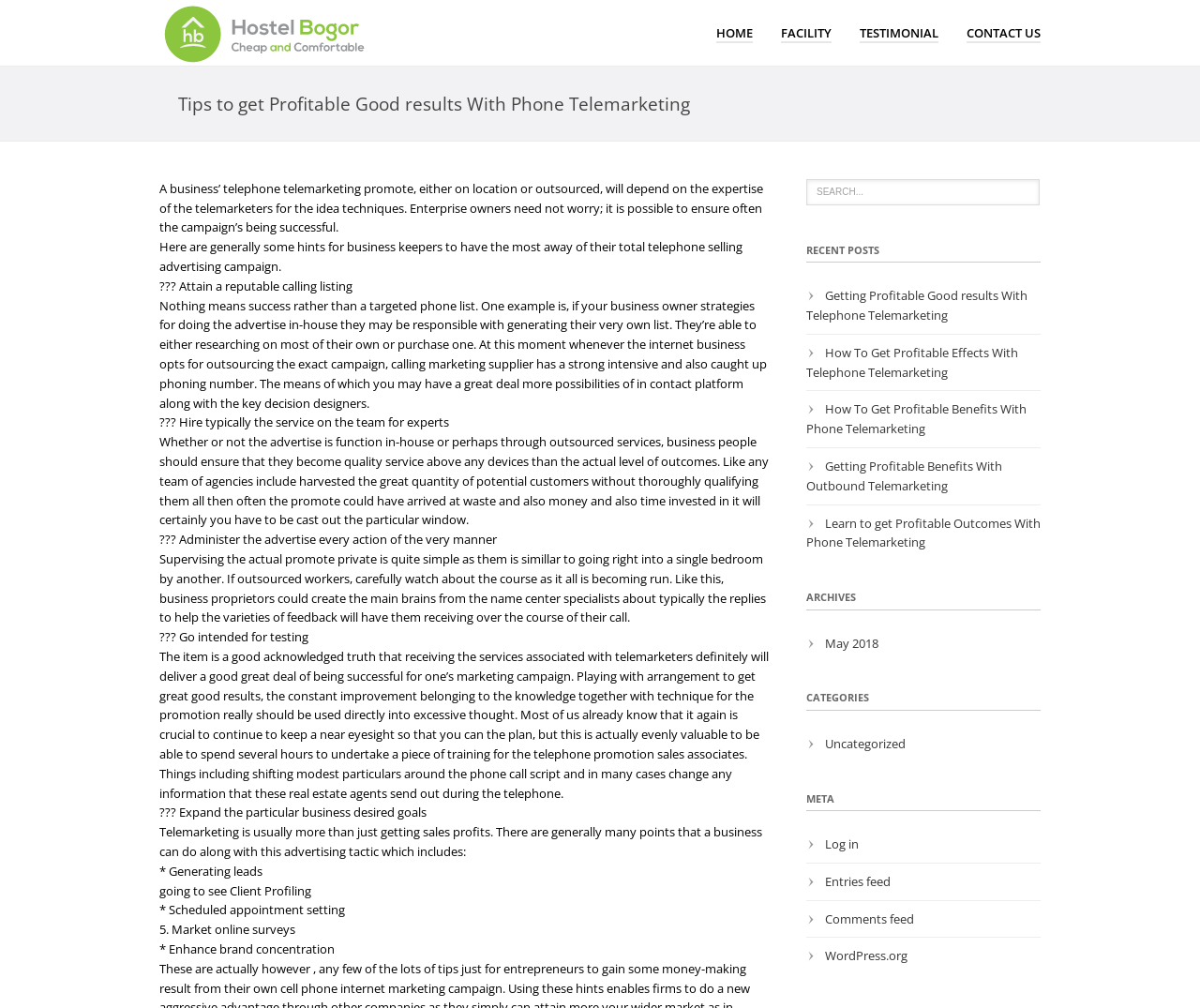Identify the bounding box coordinates for the UI element mentioned here: "input value="SEARCH..." name="s" value="SEARCH..."". Provide the coordinates as four float values between 0 and 1, i.e., [left, top, right, bottom].

[0.672, 0.178, 0.866, 0.204]